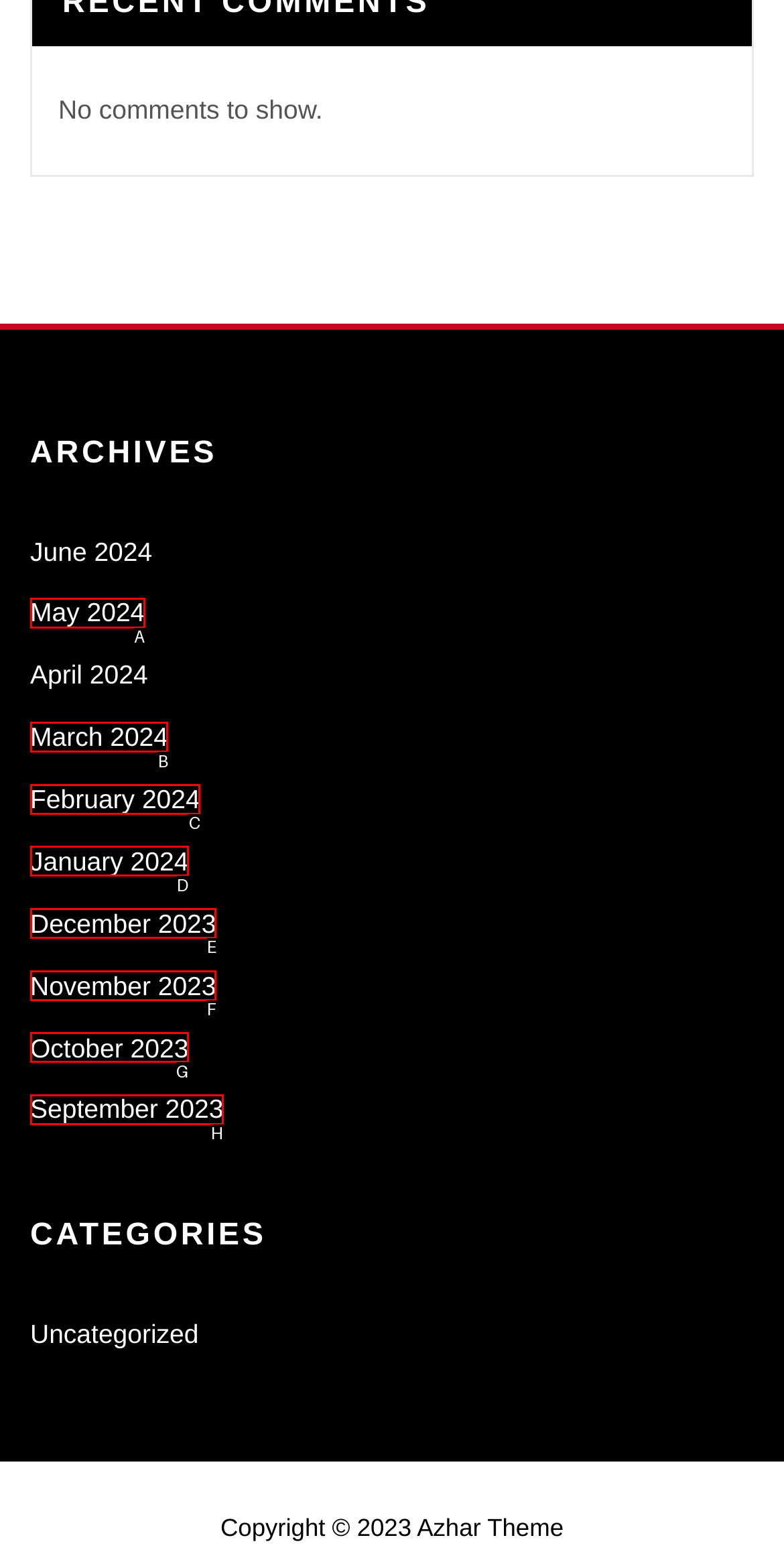Choose the HTML element that corresponds to the description: May 2024
Provide the answer by selecting the letter from the given choices.

A